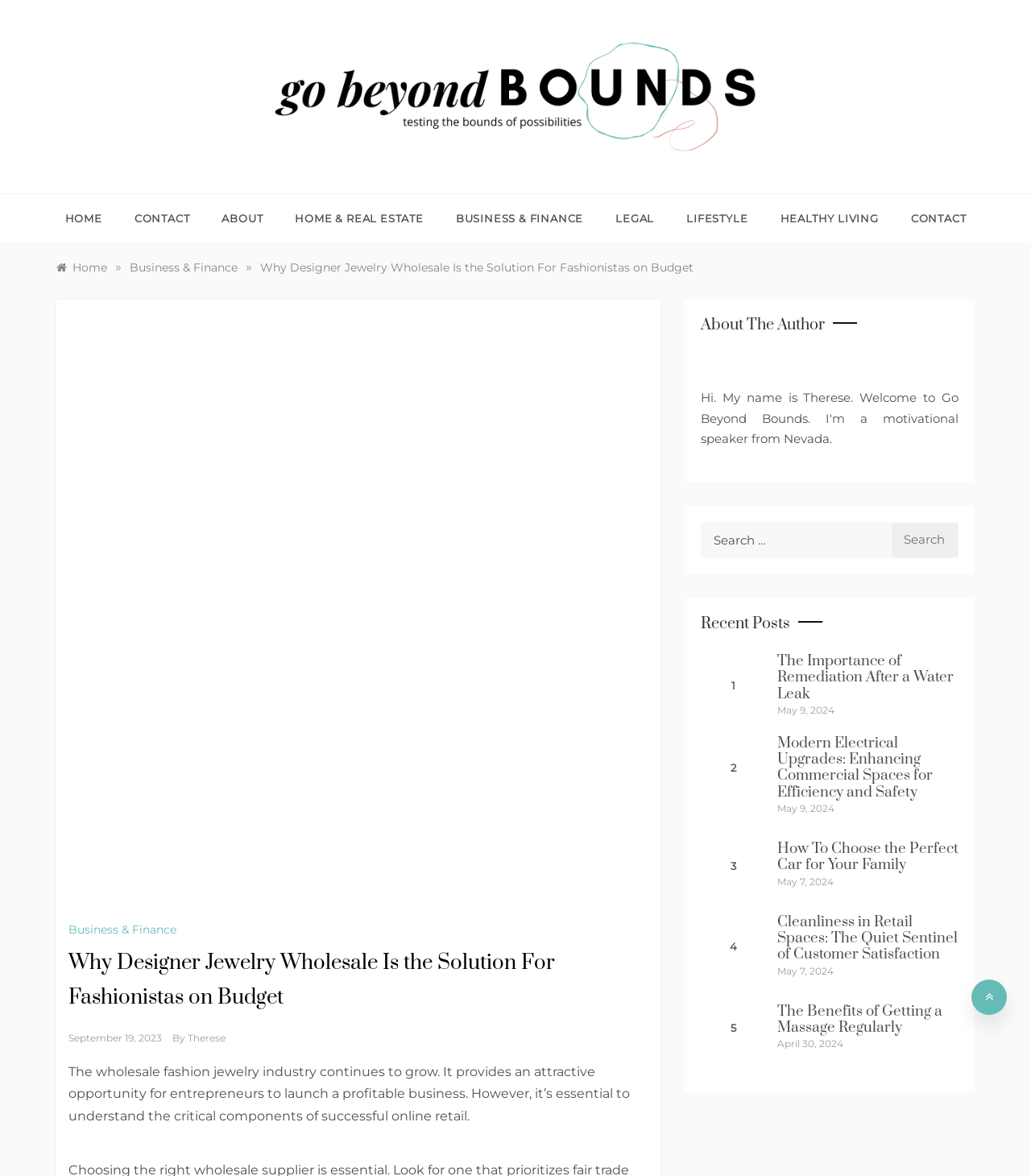Give a comprehensive overview of the webpage, including key elements.

This webpage appears to be a blog or article page, with a focus on the wholesale fashion jewelry industry. At the top of the page, there is a navigation menu with links to various categories, including "Home", "Contact", "About", and others. Below the navigation menu, there is a breadcrumbs section that shows the current page's location within the website's hierarchy.

The main content of the page is an article titled "Why Designer Jewelry Wholesale Is the Solution For Fashionistas on Budget". The article's title is displayed prominently at the top of the content area, followed by a brief summary or introduction that mentions the growing wholesale fashion jewelry industry and its opportunities for entrepreneurs.

Below the article's introduction, there is an image related to the article's topic. The article's content is divided into sections, with headings and paragraphs of text that discuss the importance of understanding the critical components of successful online retail.

To the right of the article's content, there is a sidebar with a search bar and a section titled "Recent Posts". The "Recent Posts" section displays a list of links to other articles on the website, each with a brief title and a date. The articles listed appear to be on various topics, including business, finance, and lifestyle.

At the bottom of the page, there is a section titled "About The Author", which may contain information about the article's author or a brief bio.